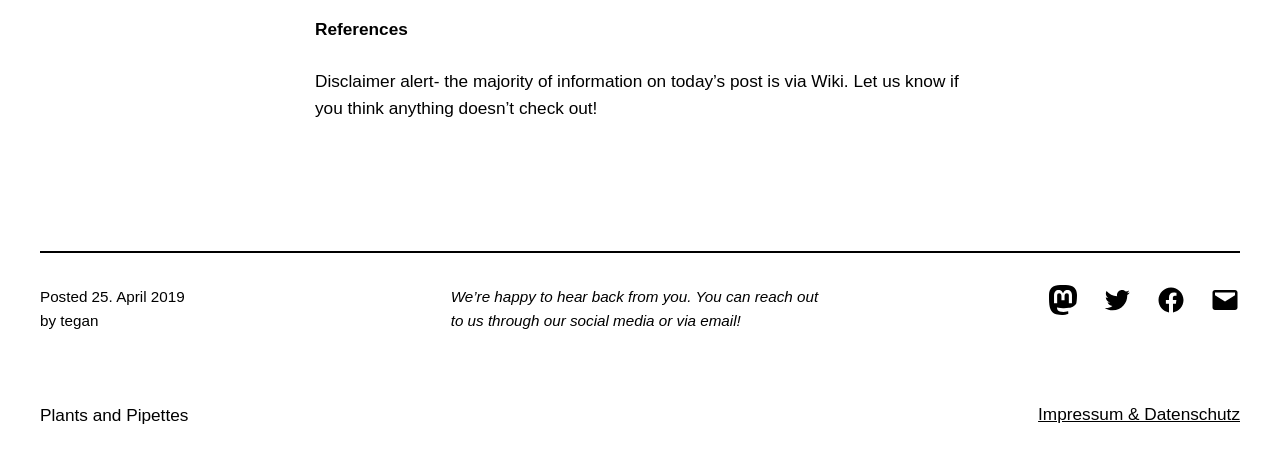Please respond to the question using a single word or phrase:
What social media platforms are available to reach out to the author?

Mastodon, Twitter, Facebook